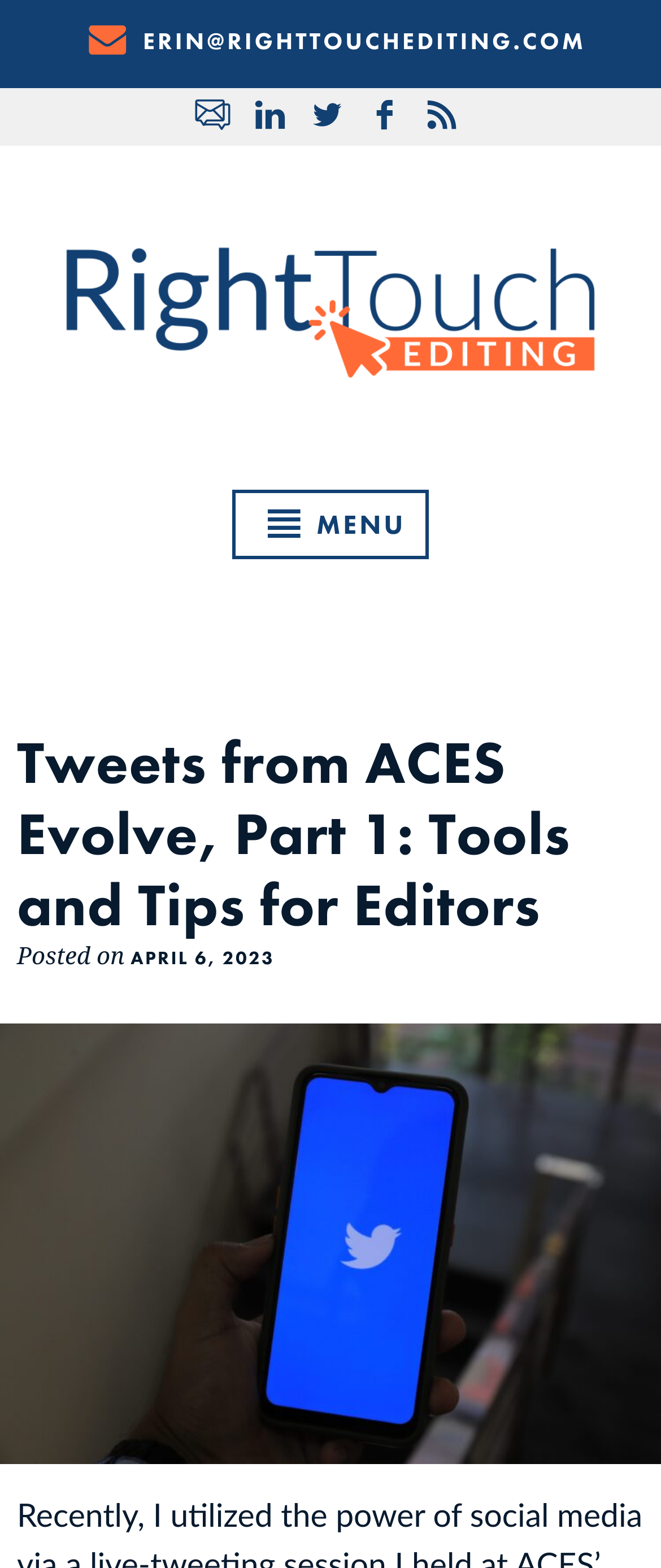Please identify the bounding box coordinates of the element I need to click to follow this instruction: "Open the menu".

[0.35, 0.312, 0.65, 0.356]